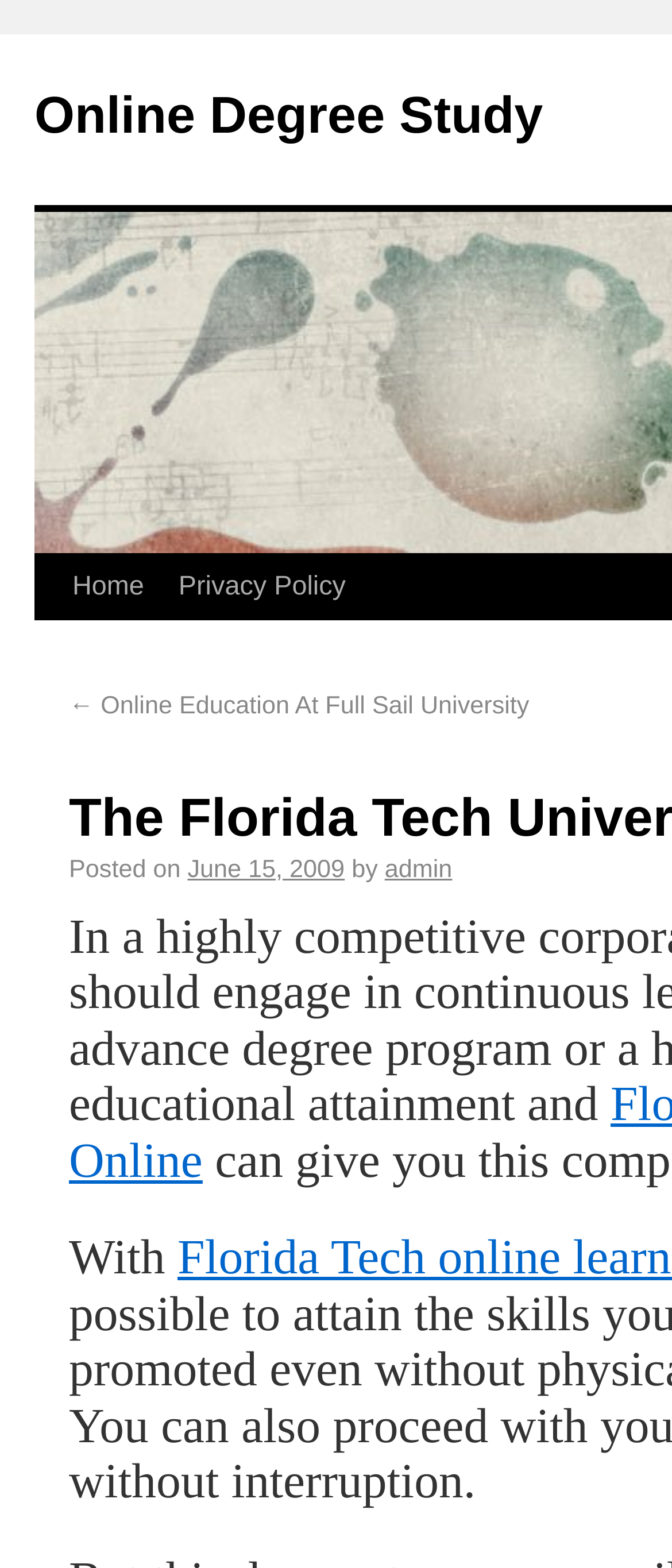Answer the question below in one word or phrase:
What is the purpose of this webpage?

Online Degree Study